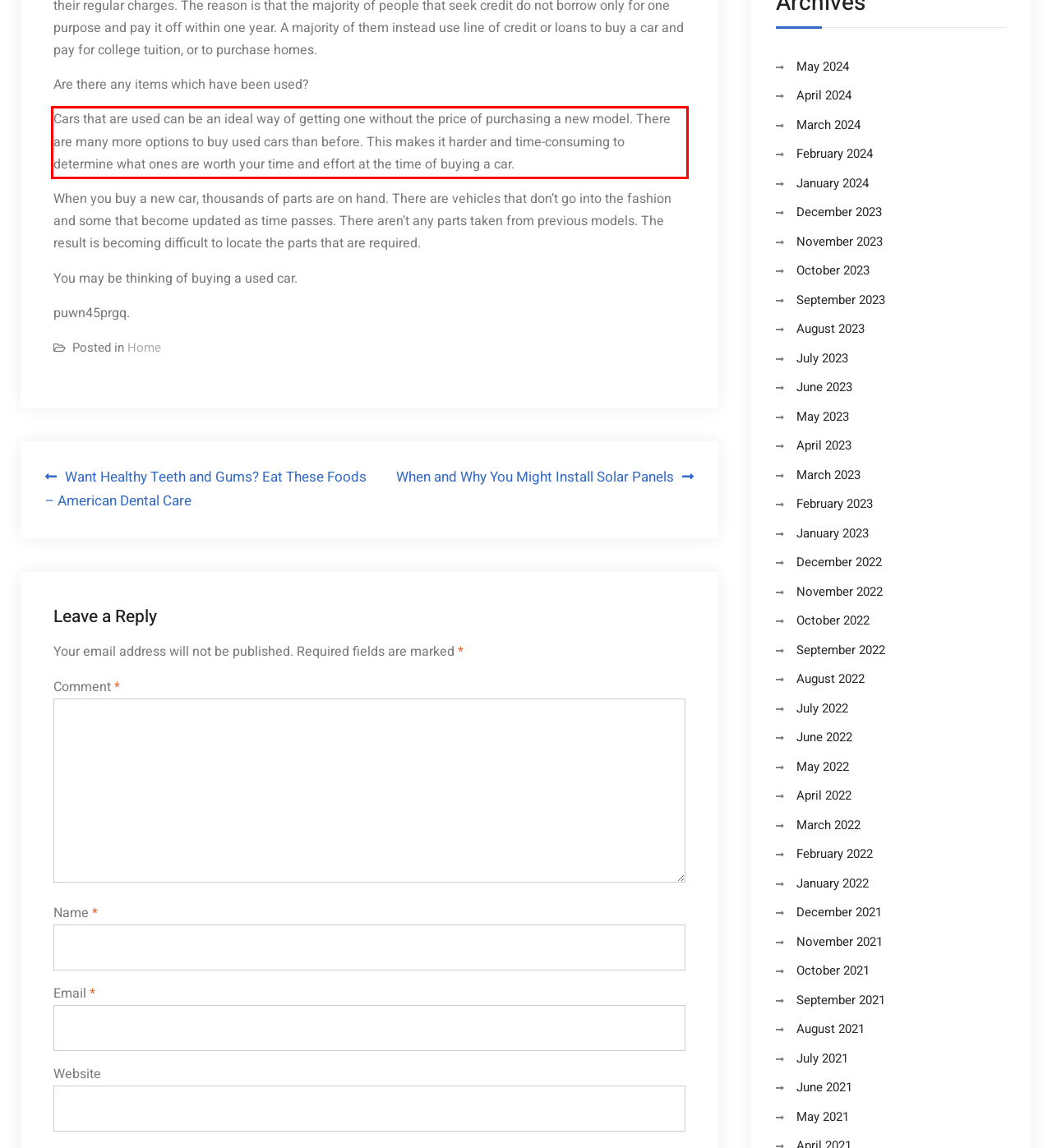Examine the webpage screenshot and use OCR to obtain the text inside the red bounding box.

Cars that are used can be an ideal way of getting one without the price of purchasing a new model. There are many more options to buy used cars than before. This makes it harder and time-consuming to determine what ones are worth your time and effort at the time of buying a car.